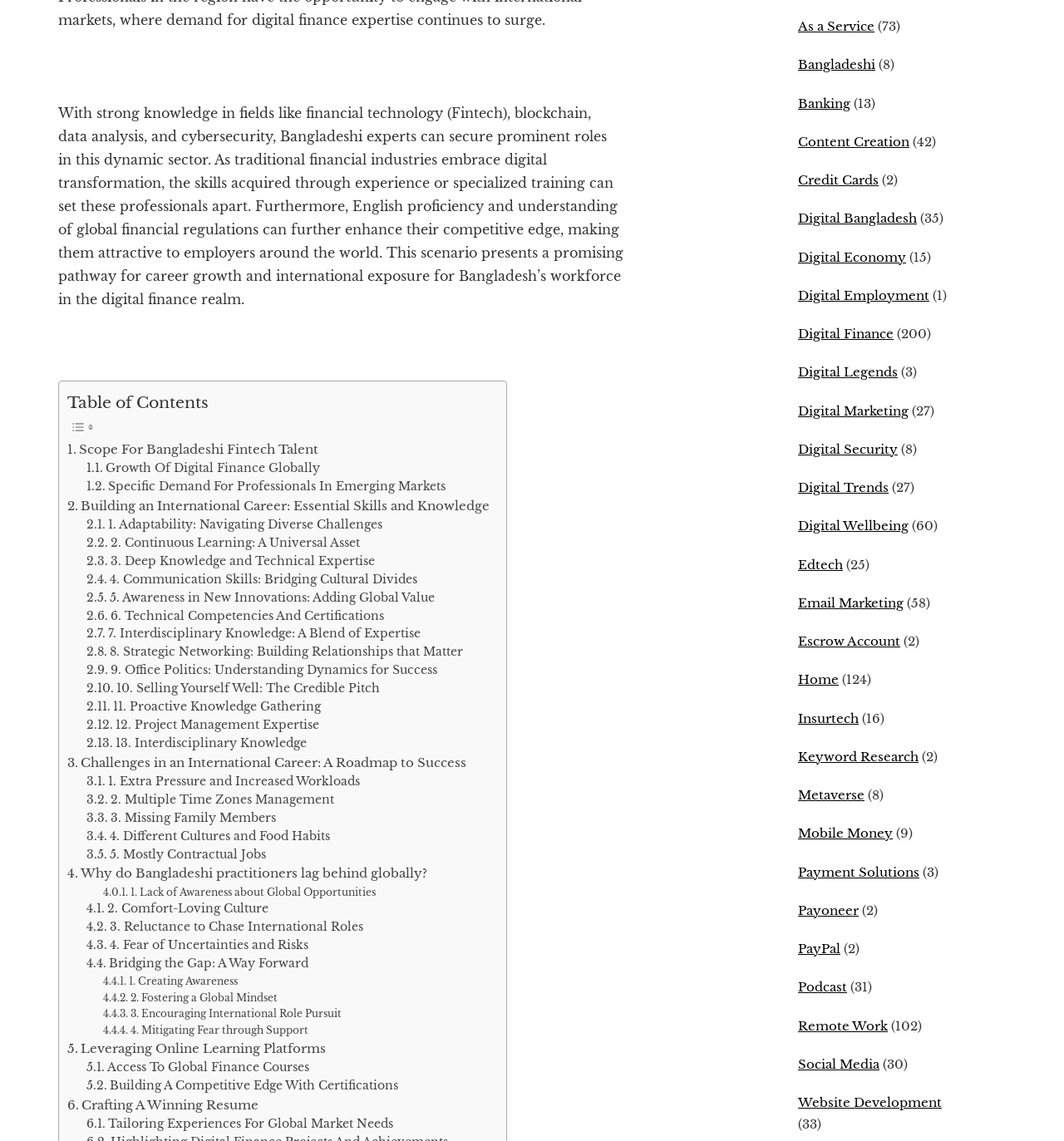Provide the bounding box coordinates of the HTML element described by the text: "Learn more". The coordinates should be in the format [left, top, right, bottom] with values between 0 and 1.

None